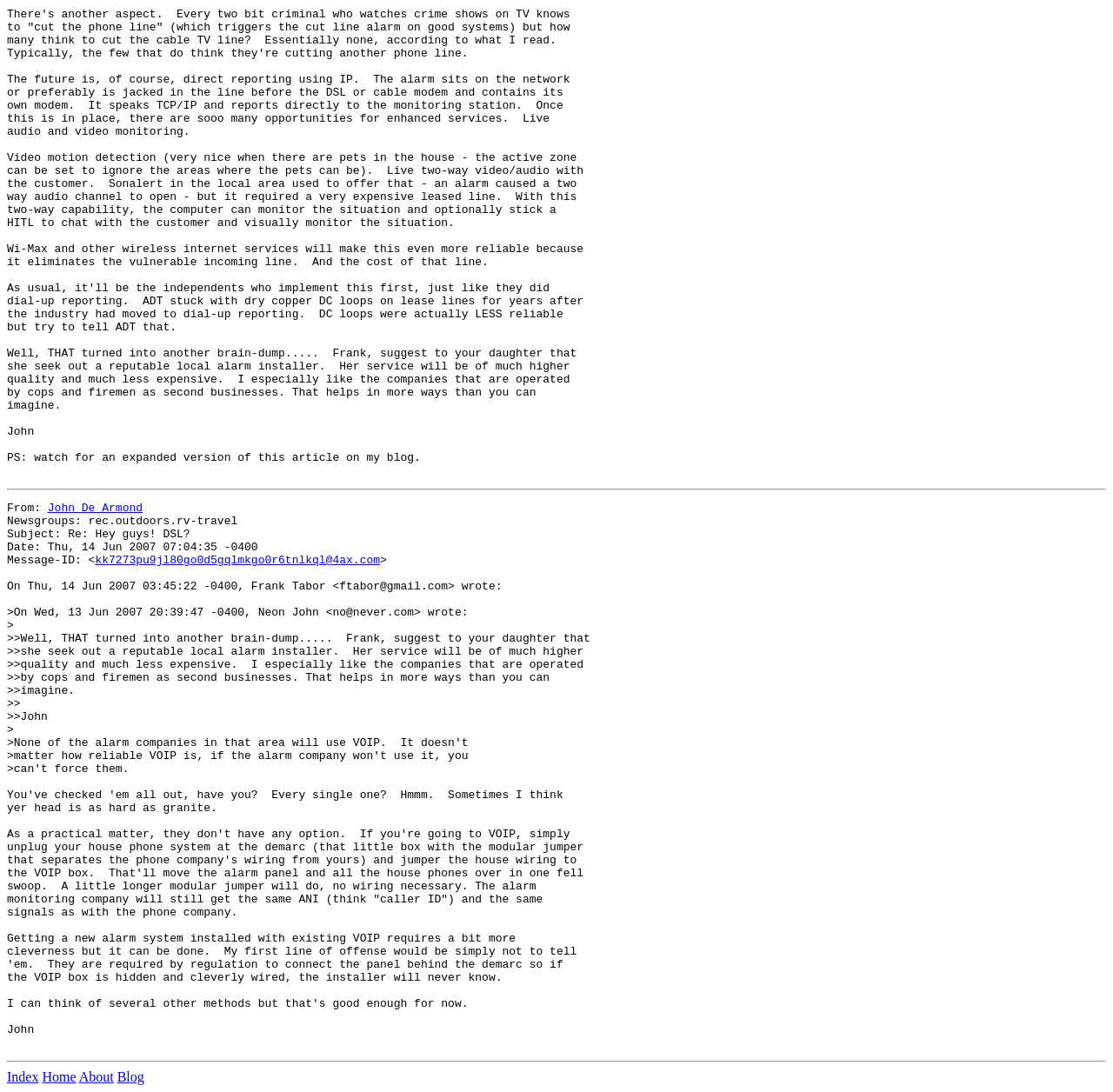What is the subject of the email?
Provide a detailed answer to the question using information from the image.

The subject of the email can be found in the 'Subject:' section, which is located below the 'From:' section. The subject is 'Re: Hey guys! DSL?', indicating that it is a response to an earlier email.